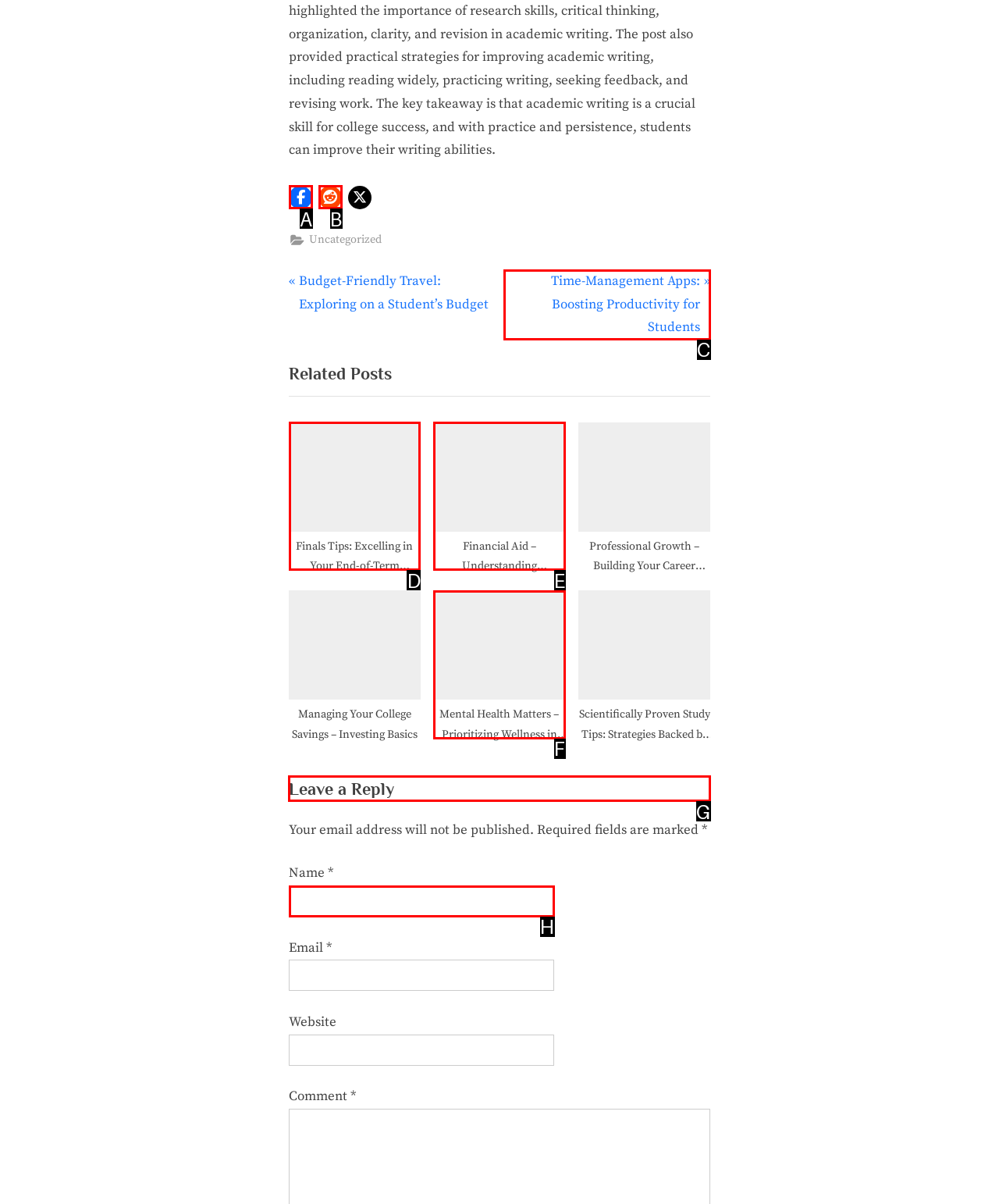Which option should be clicked to complete this task: Leave a reply
Reply with the letter of the correct choice from the given choices.

G